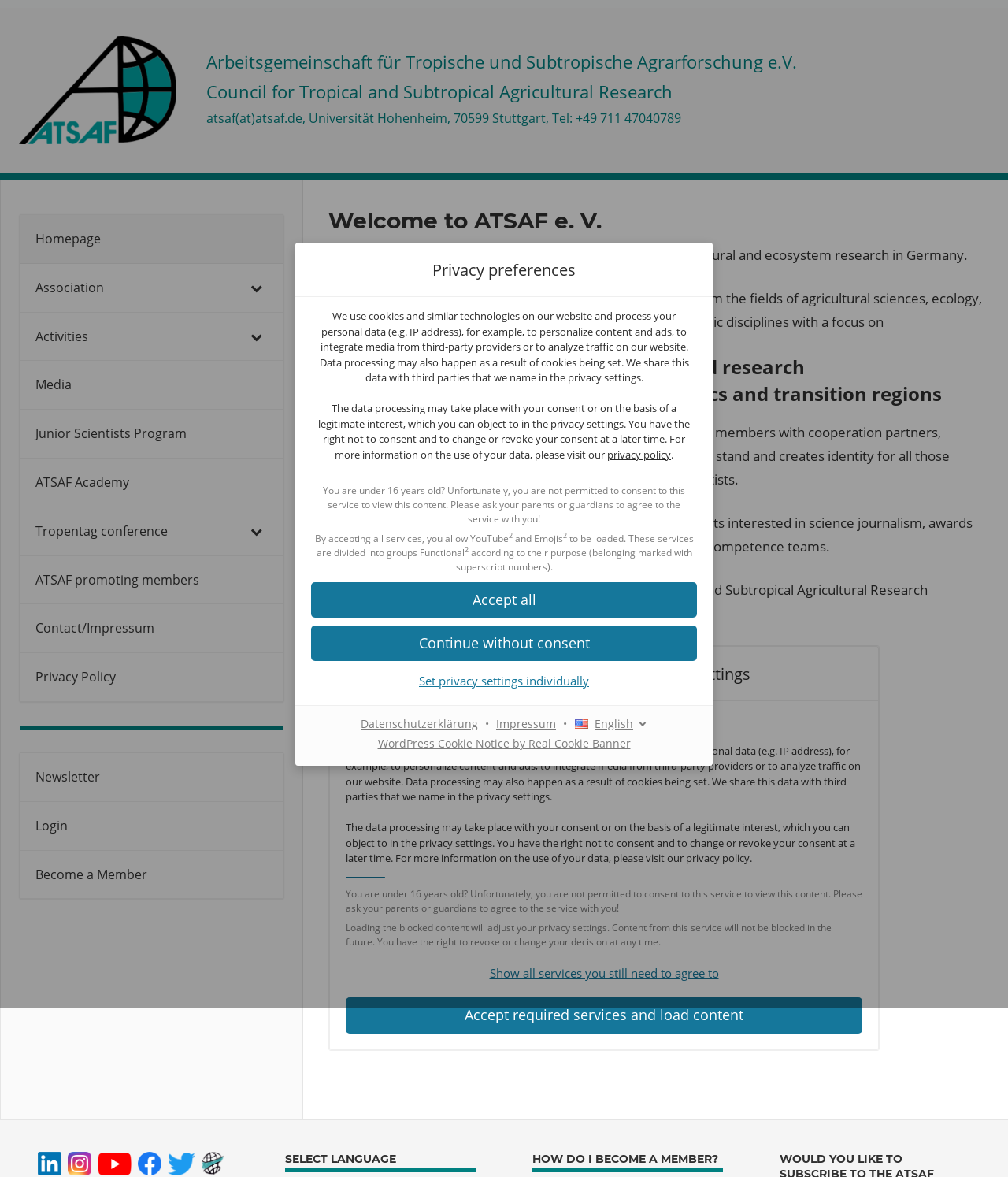Offer a meticulous caption that includes all visible features of the webpage.

The webpage is for ATSAF e.V., the Council for Tropical and Subtropical Agricultural Research. At the top, there is a modal dialog box for "Privacy preferences" that occupies most of the screen. Within this dialog, there is a heading "Privacy preferences" followed by a paragraph of text explaining the use of cookies and similar technologies on the website. Below this text, there is another paragraph explaining data processing and the right to consent or revoke consent.

Underneath these paragraphs, there is a message for users under 16 years old, stating that they are not permitted to consent to the service. Next to this message, there is a section explaining the services that will be loaded, including YouTube and Emojis, which are divided into groups according to their purpose.

The dialog box also contains three buttons: "Accept all", "Continue without consent", and "Set privacy settings individually". Additionally, there are links to the "privacy policy" and "Datenschutzerklärung" (German for "Privacy Policy"), as well as an "Impressum" (German for "Imprint") link. At the bottom of the dialog, there is a combobox for selecting the language, currently set to "English", and a link to "WordPress Cookie Notice by Real Cookie Banner".